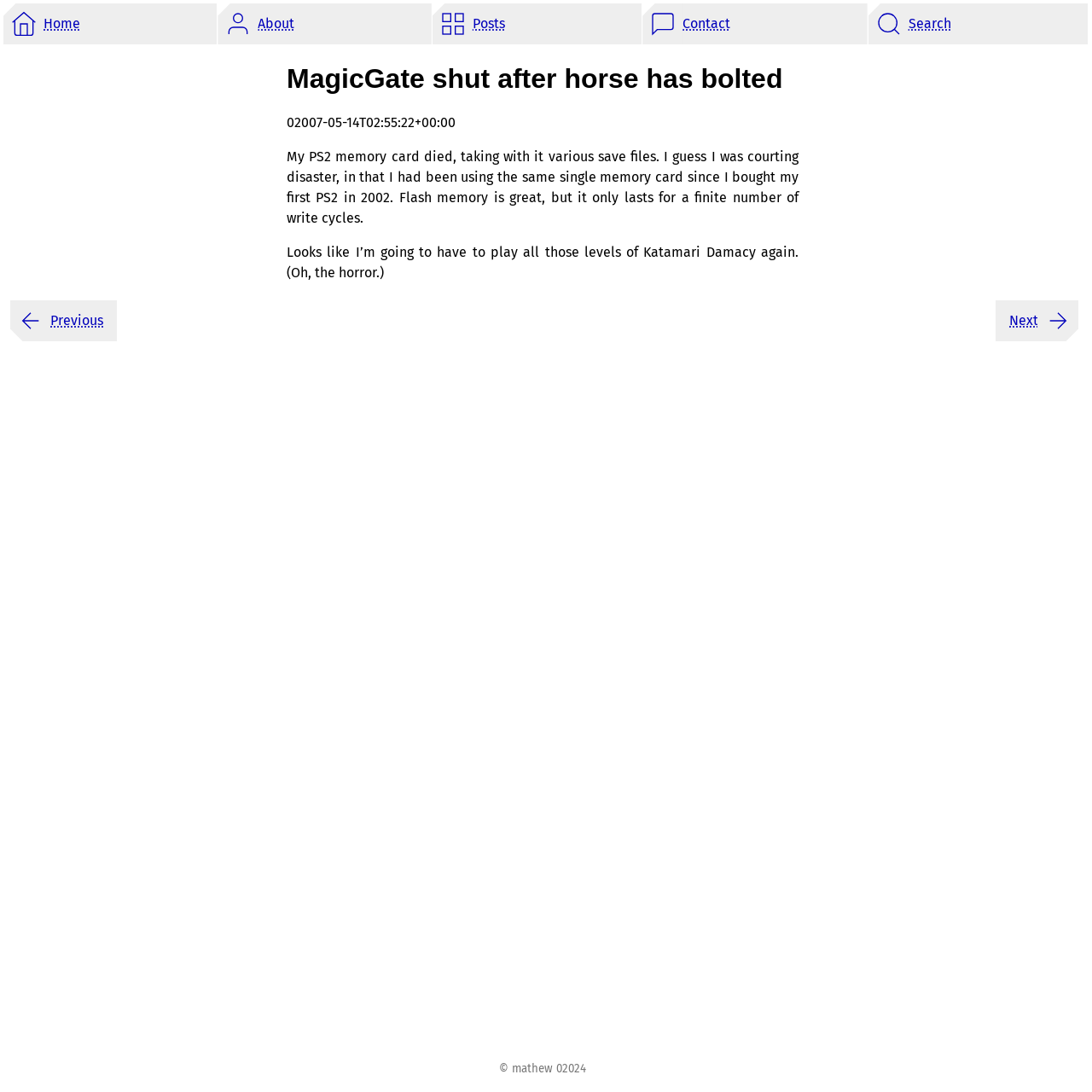What game does the author need to replay?
Based on the screenshot, answer the question with a single word or phrase.

Katamari Damacy